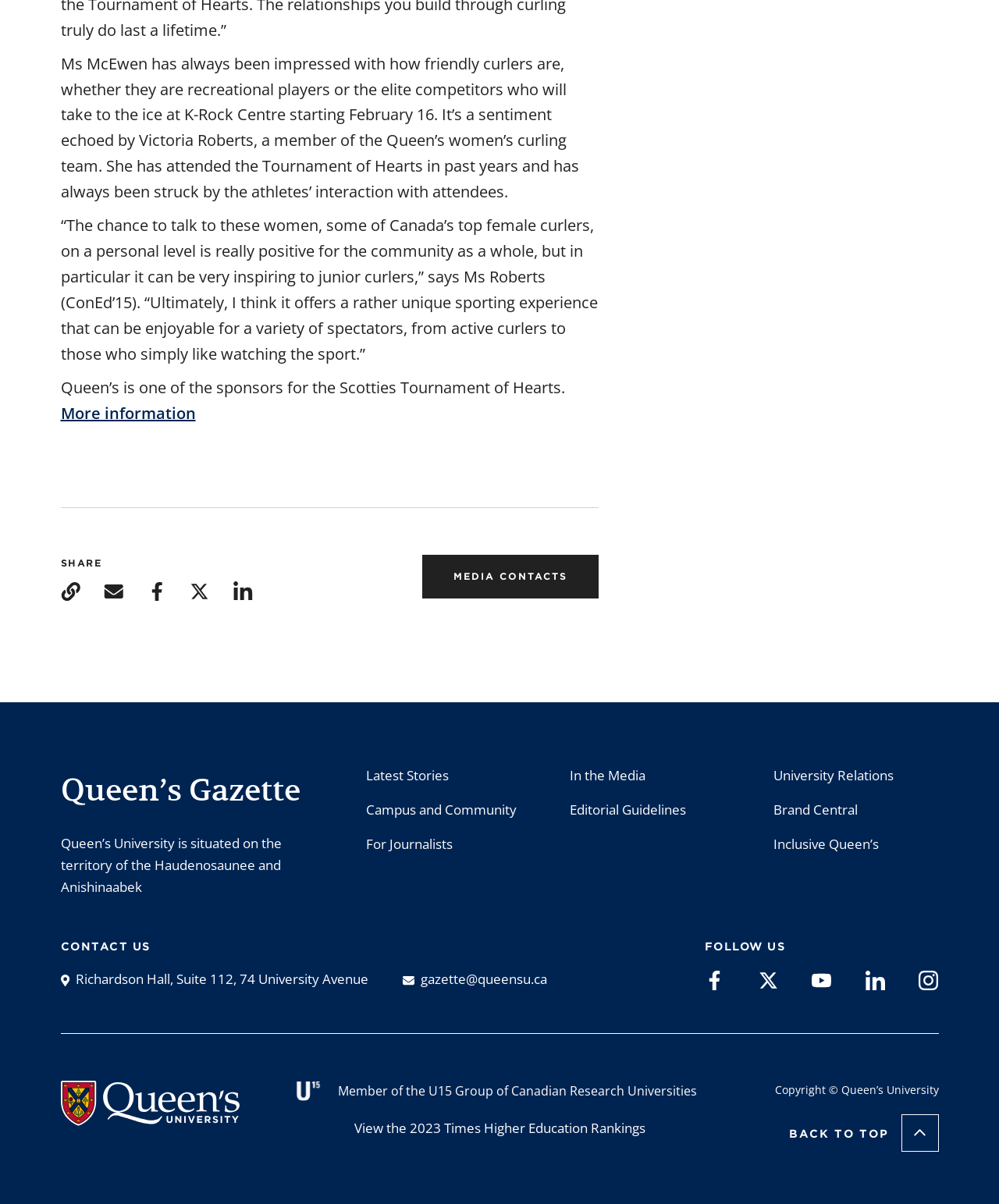Predict the bounding box coordinates of the area that should be clicked to accomplish the following instruction: "Contact Us". The bounding box coordinates should consist of four float numbers between 0 and 1, i.e., [left, top, right, bottom].

[0.061, 0.781, 0.15, 0.791]